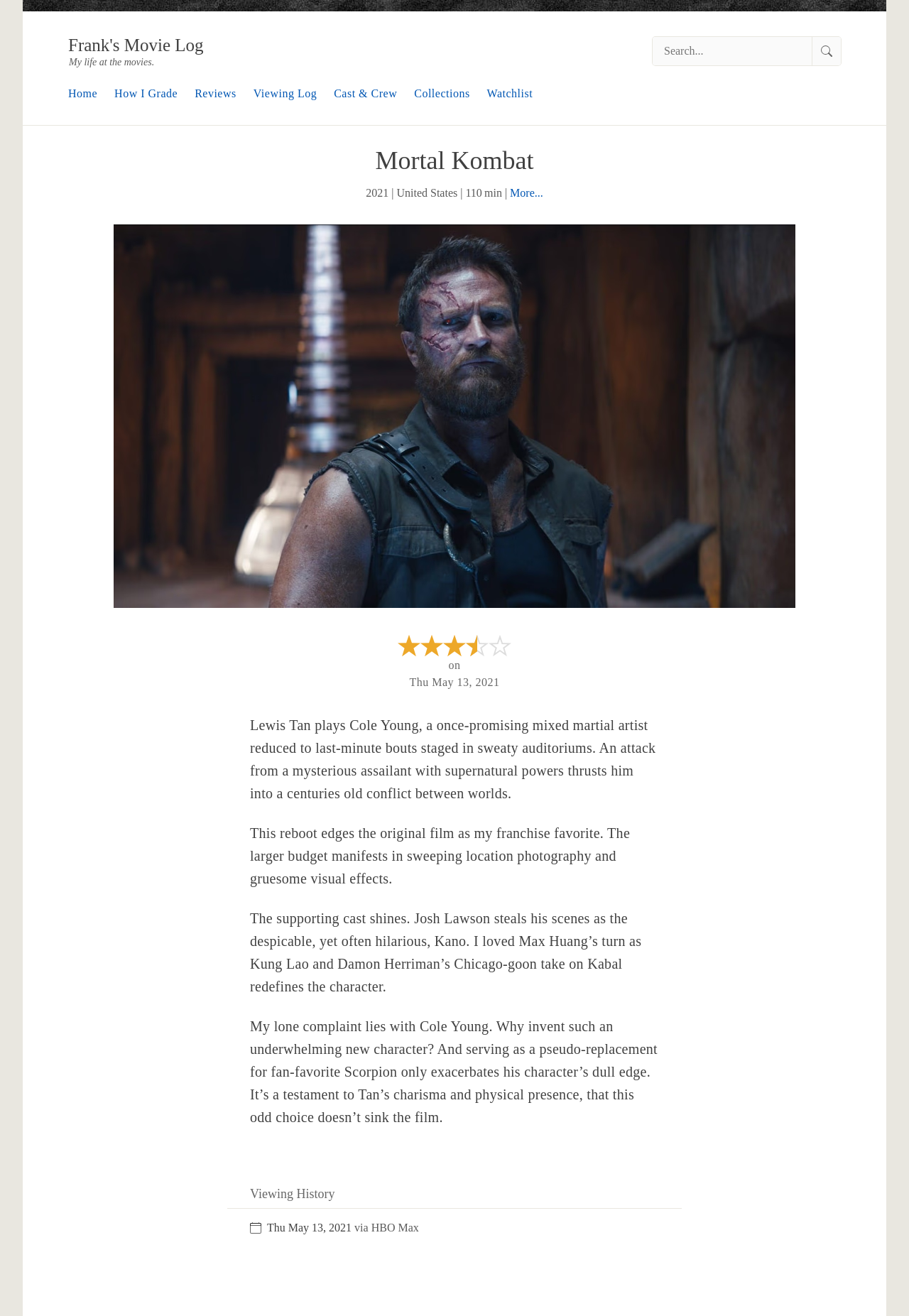Kindly determine the bounding box coordinates for the area that needs to be clicked to execute this instruction: "Click on More information about Mortal Kombat".

[0.561, 0.142, 0.597, 0.151]